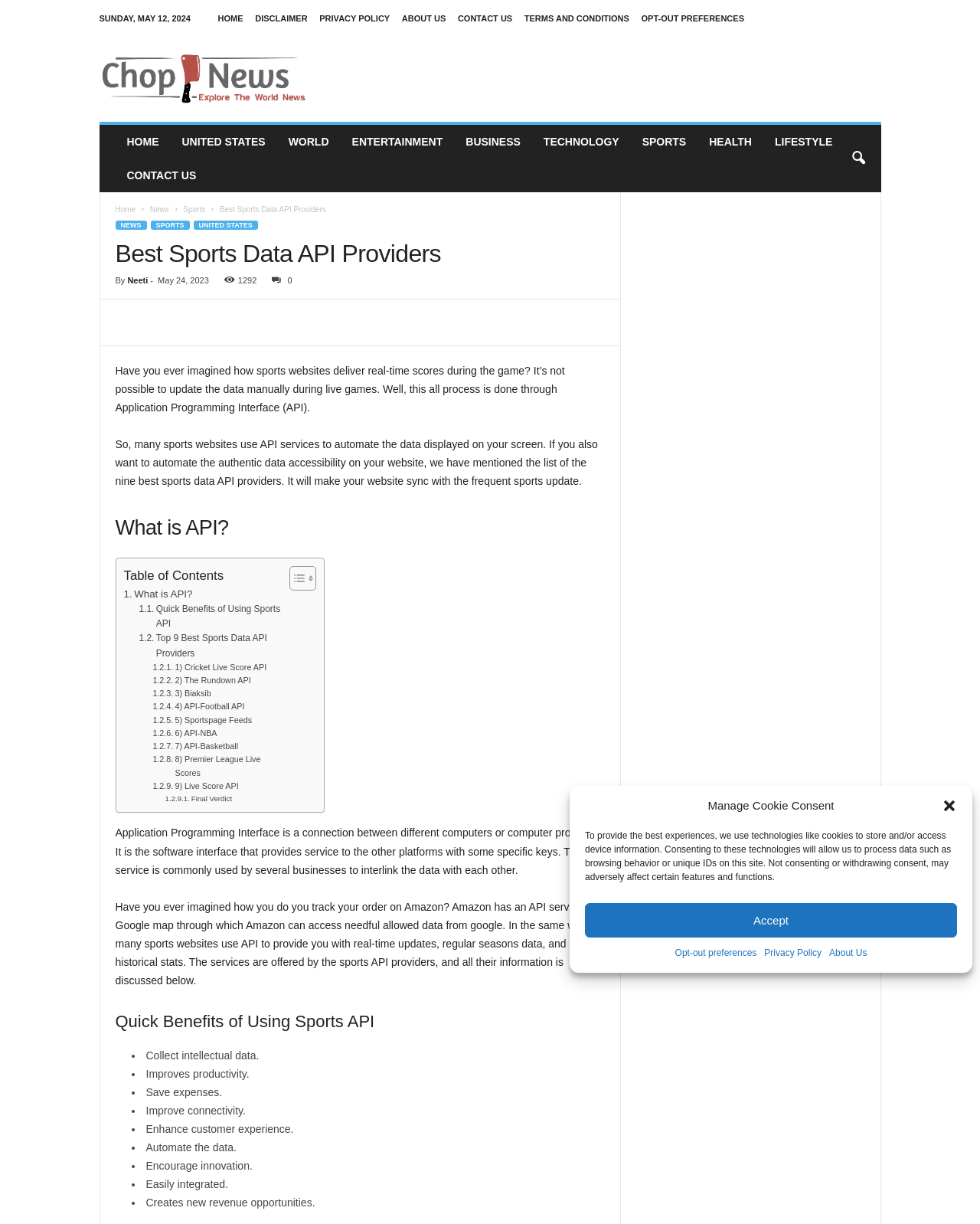Could you specify the bounding box coordinates for the clickable section to complete the following instruction: "Call the FREEPHONE number"?

None